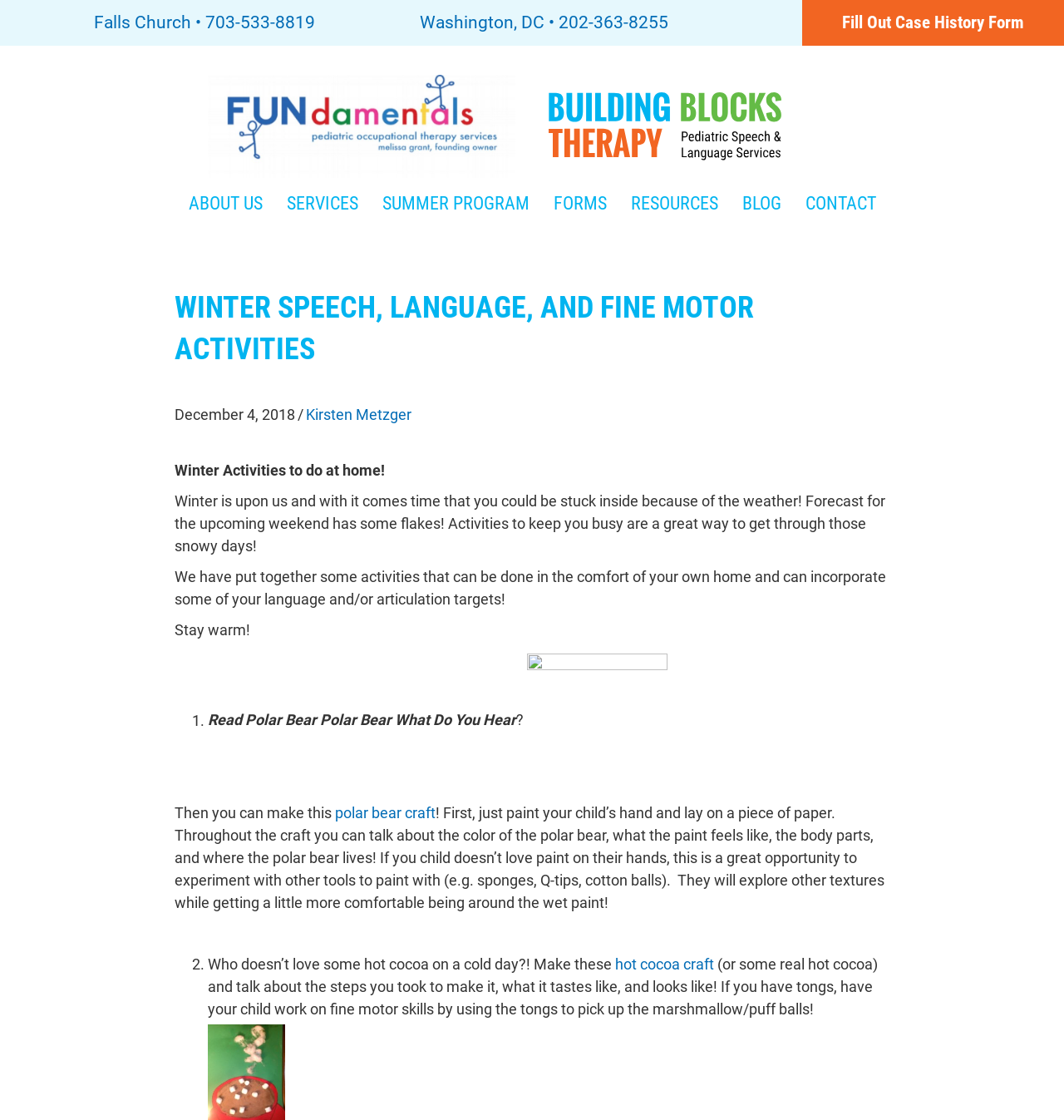What is the title of the article?
Look at the image and answer the question using a single word or phrase.

WINTER SPEECH, LANGUAGE, AND FINE MOTOR ACTIVITIES